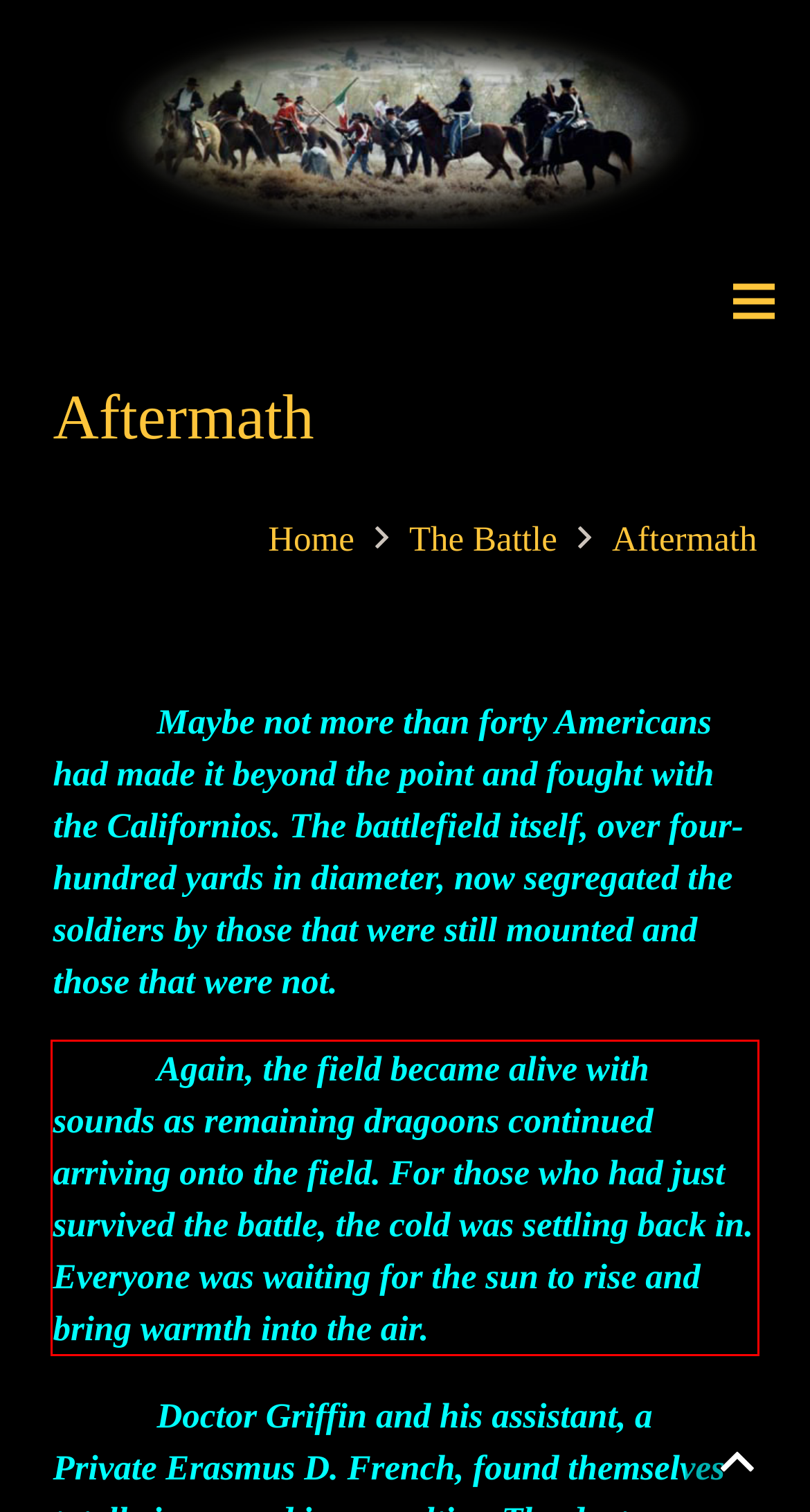Given a screenshot of a webpage containing a red rectangle bounding box, extract and provide the text content found within the red bounding box.

Again, the field became alive with sounds as remaining dragoons continued arriving onto the field. For those who had just survived the battle, the cold was settling back in. Everyone was waiting for the sun to rise and bring warmth into the air.